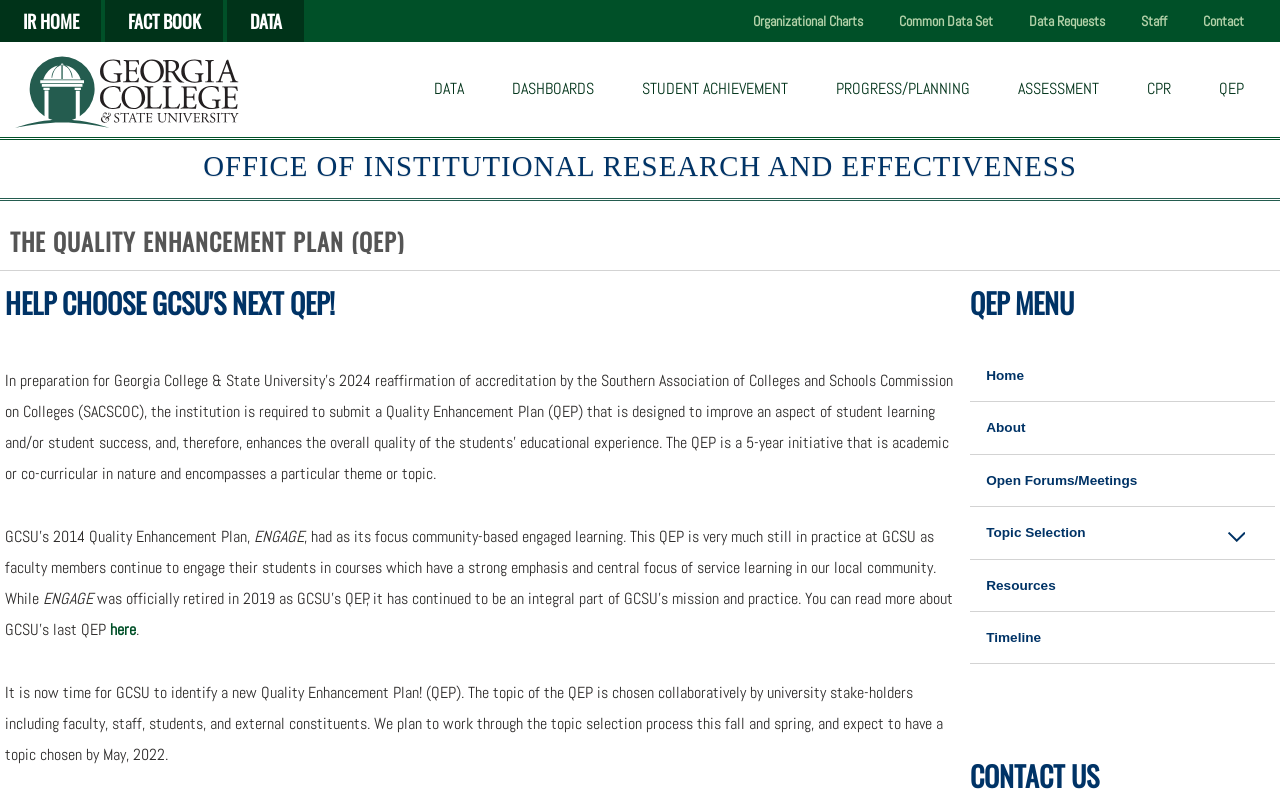Locate the bounding box coordinates of the area that needs to be clicked to fulfill the following instruction: "View FACT BOOK". The coordinates should be in the format of four float numbers between 0 and 1, namely [left, top, right, bottom].

[0.082, 0.0, 0.174, 0.053]